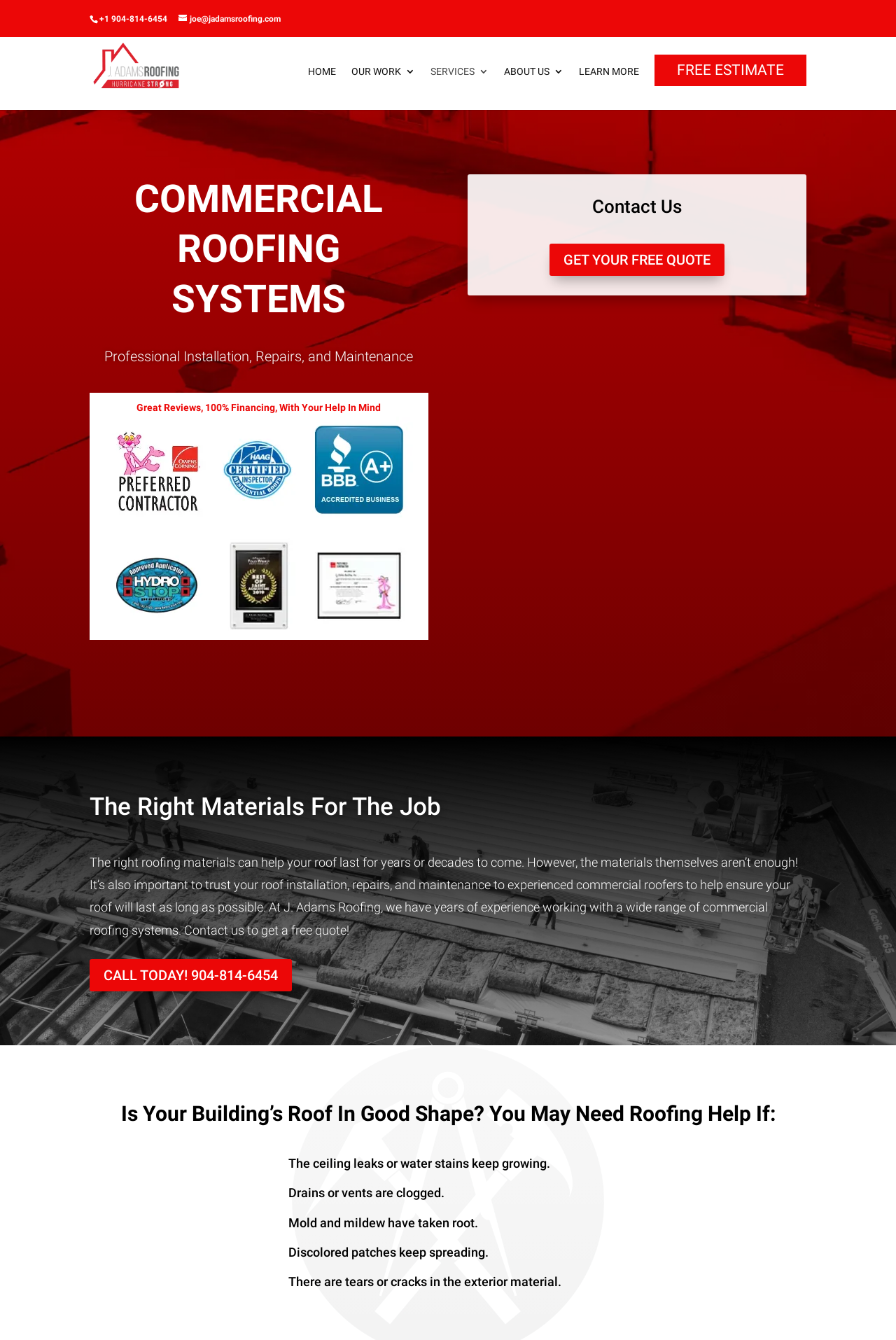Please determine the bounding box coordinates of the element's region to click for the following instruction: "Get a free quote".

[0.613, 0.182, 0.809, 0.206]